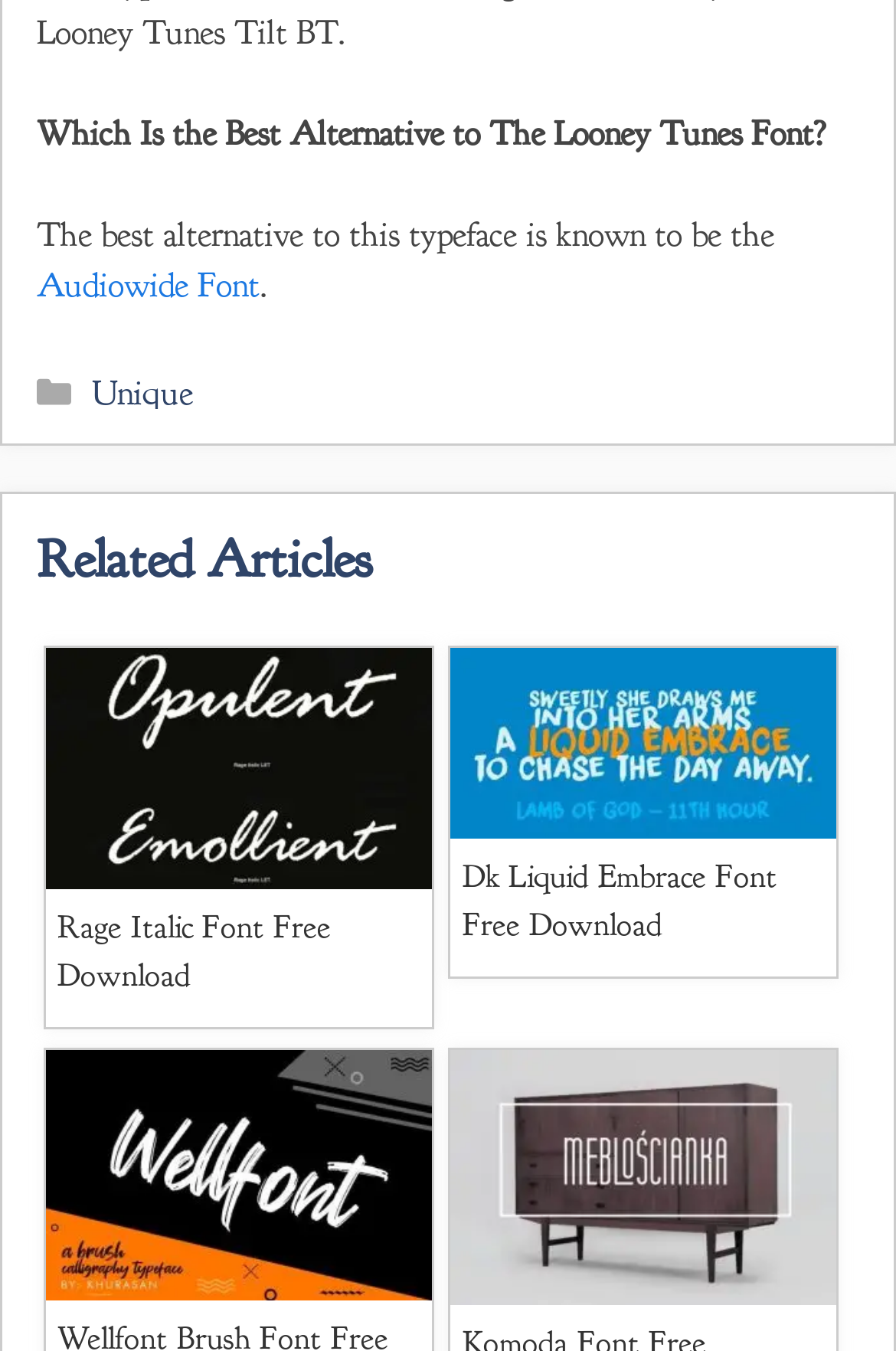Refer to the image and provide an in-depth answer to the question: 
What is the name of the third font mentioned in the related articles?

The related articles section lists several fonts, and the third one mentioned is Wellfont, which has a link to its font page.